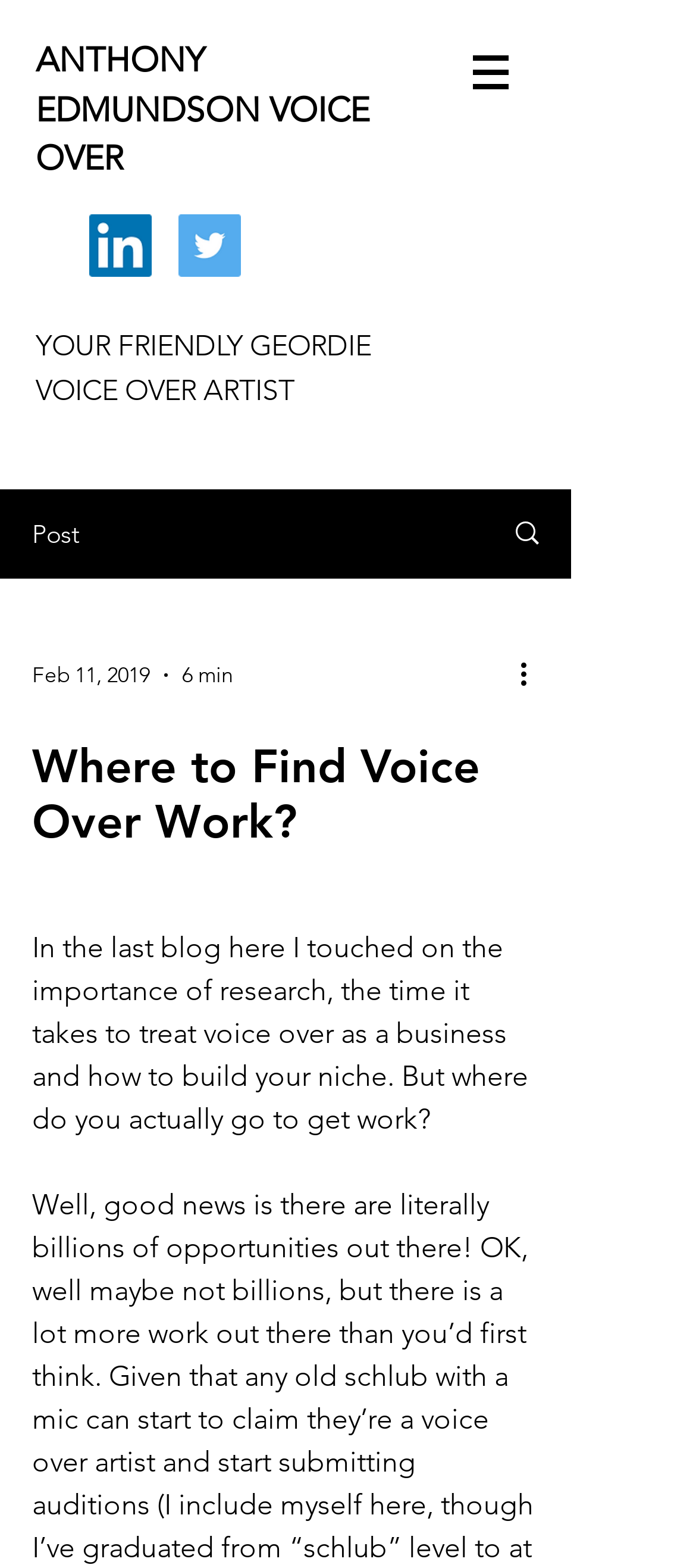Provide the bounding box for the UI element matching this description: "aria-label="Twitter Social Icon"".

[0.256, 0.137, 0.346, 0.177]